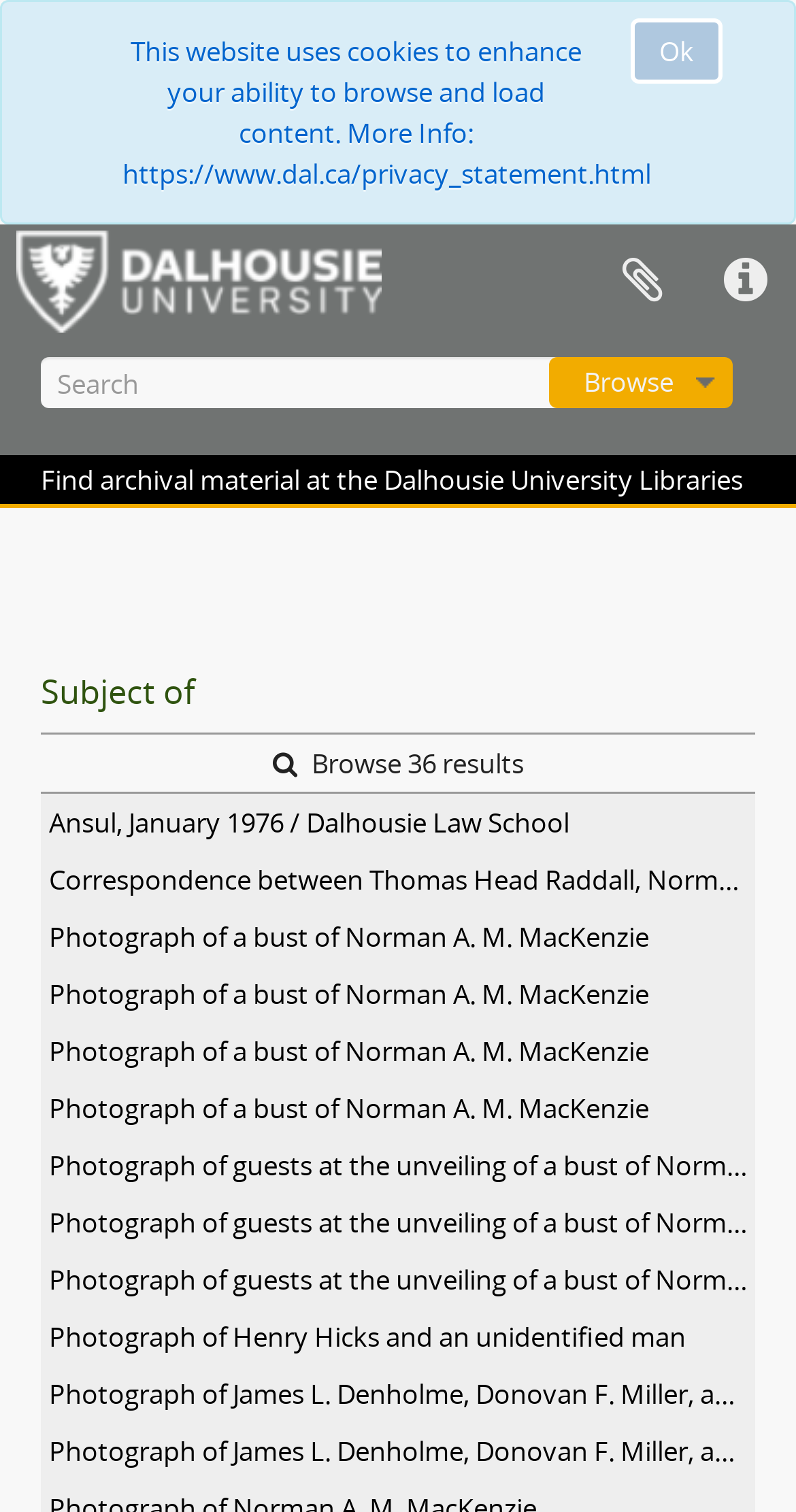Find the bounding box coordinates for the area that must be clicked to perform this action: "View the first archival result".

[0.062, 0.491, 0.938, 0.518]